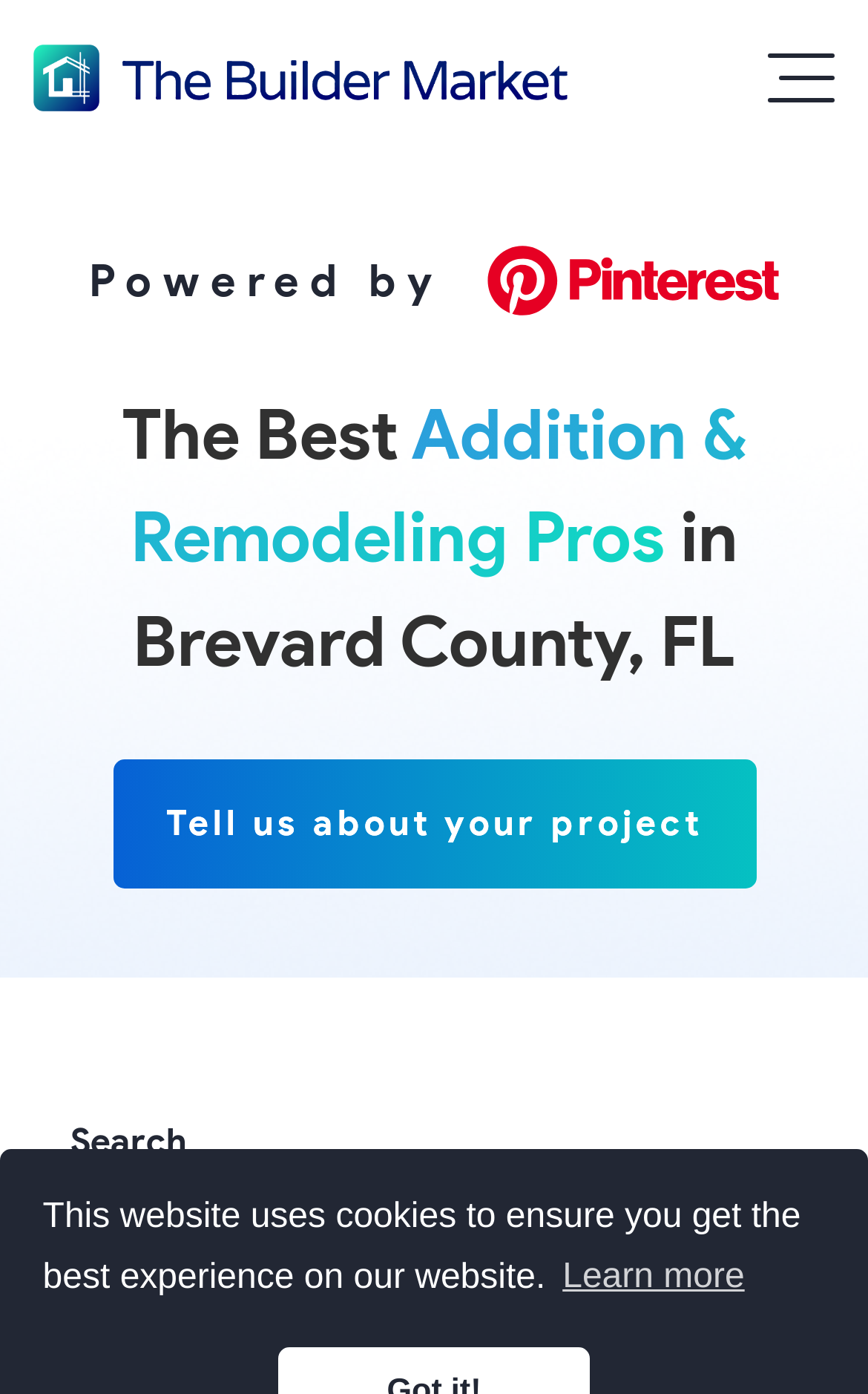Please respond to the question using a single word or phrase:
What is the purpose of the website?

Connect with Addition & Remodeling Pros